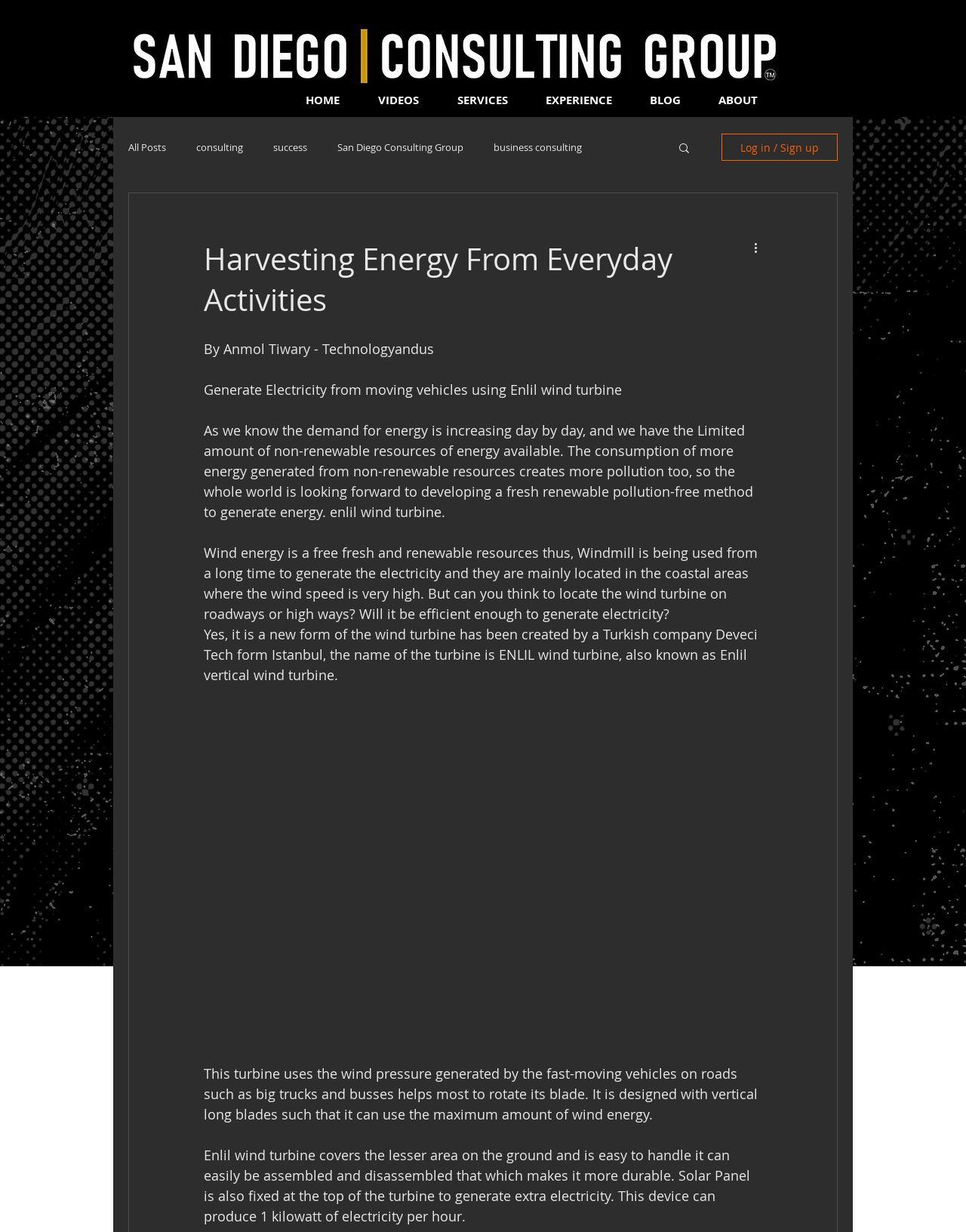For the given element description Cetera’s Privacy Policy, determine the bounding box coordinates of the UI element. The coordinates should follow the format (top-left x, top-left y, bottom-right x, bottom-right y) and be within the range of 0 to 1.

None